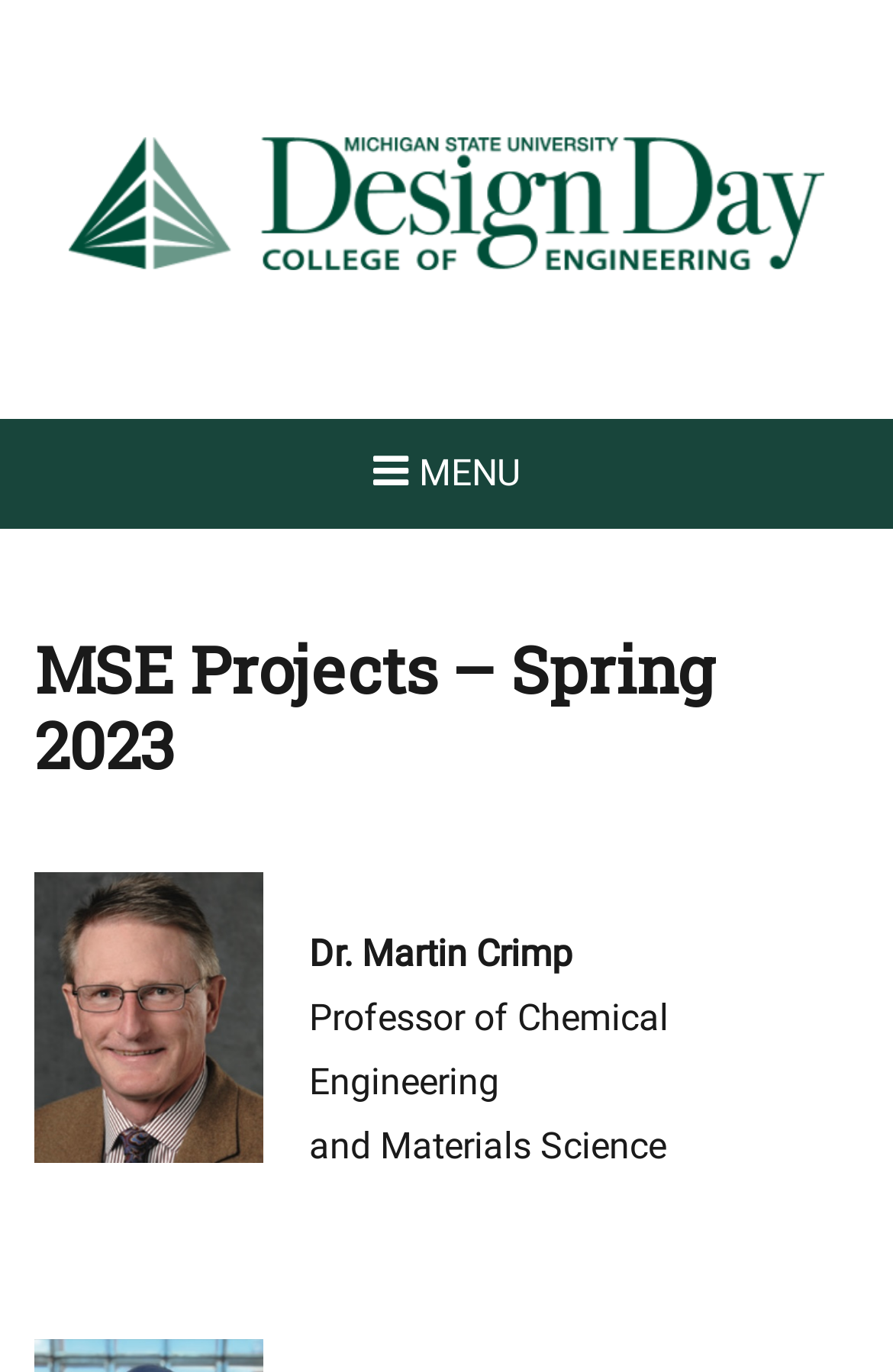Locate the bounding box of the UI element defined by this description: "Menu". The coordinates should be given as four float numbers between 0 and 1, formatted as [left, top, right, bottom].

[0.0, 0.305, 1.0, 0.385]